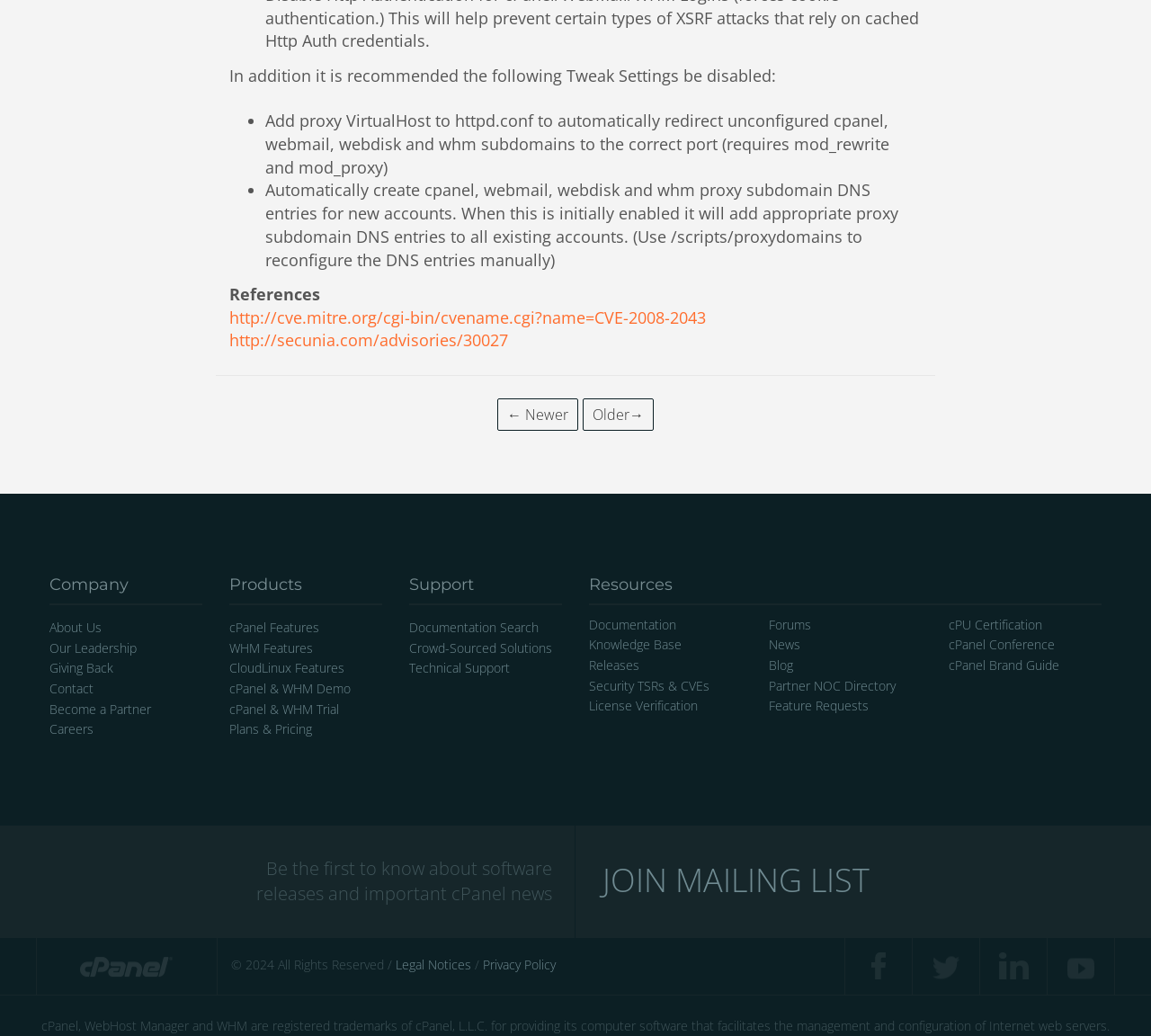Locate the bounding box coordinates of the item that should be clicked to fulfill the instruction: "Read the 'References' section".

[0.199, 0.273, 0.278, 0.294]